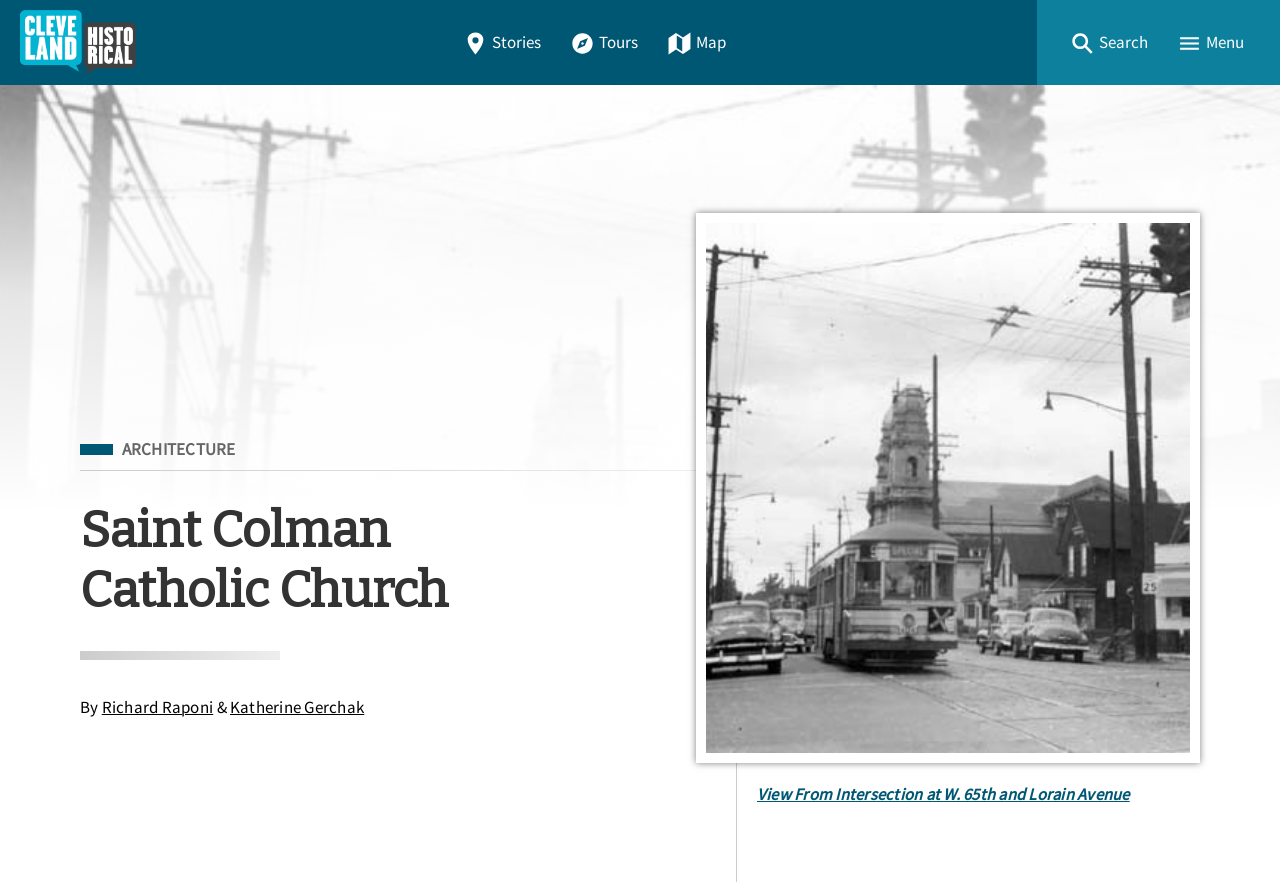What is the main heading of this webpage? Please extract and provide it.

Saint Colman Catholic Church